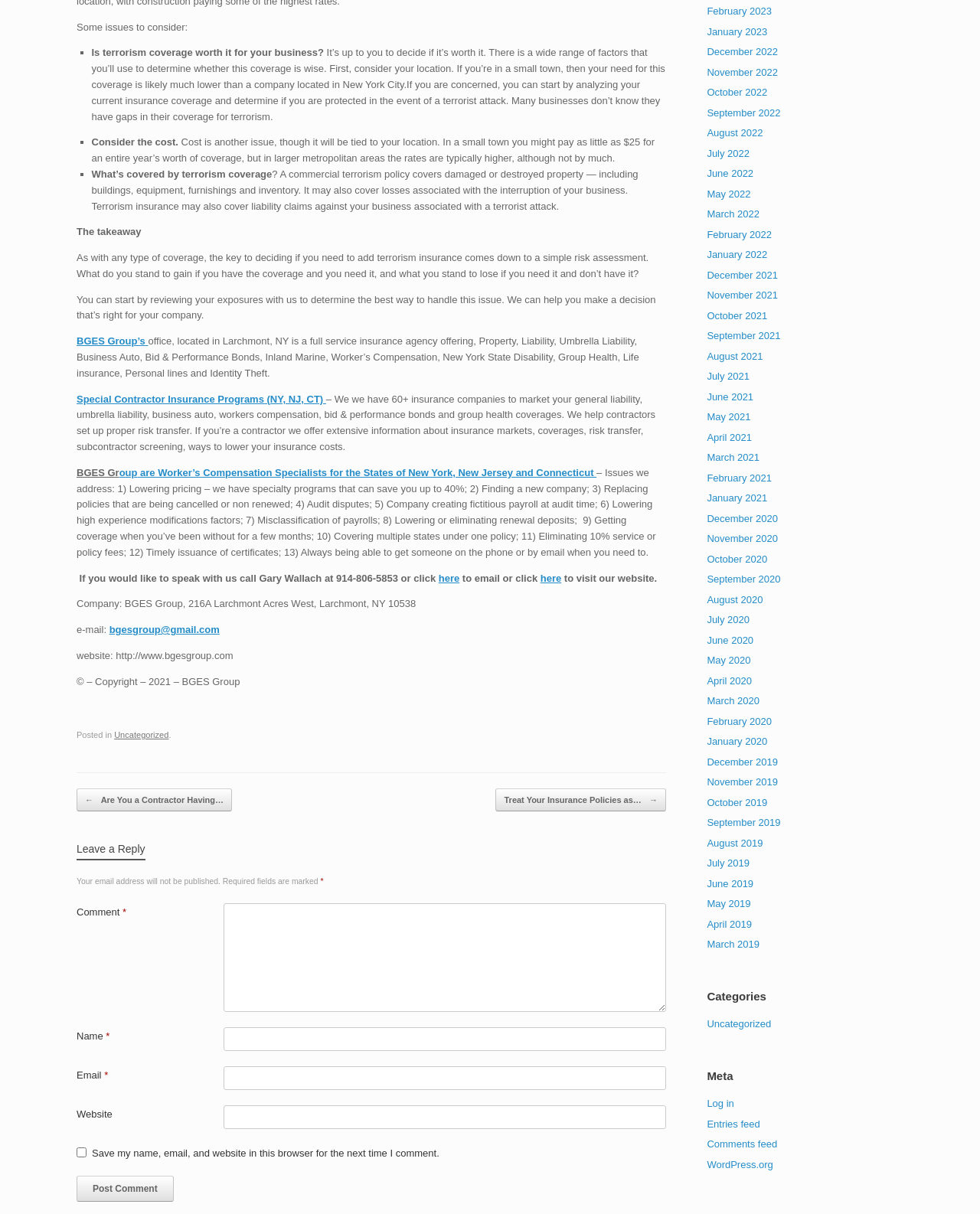Based on the image, provide a detailed response to the question:
What is the phone number to contact Gary Wallach?

The article provides the phone number 914-806-5853 as a contact number for Gary Wallach, who can be reached to discuss terrorism insurance and other insurance-related matters.